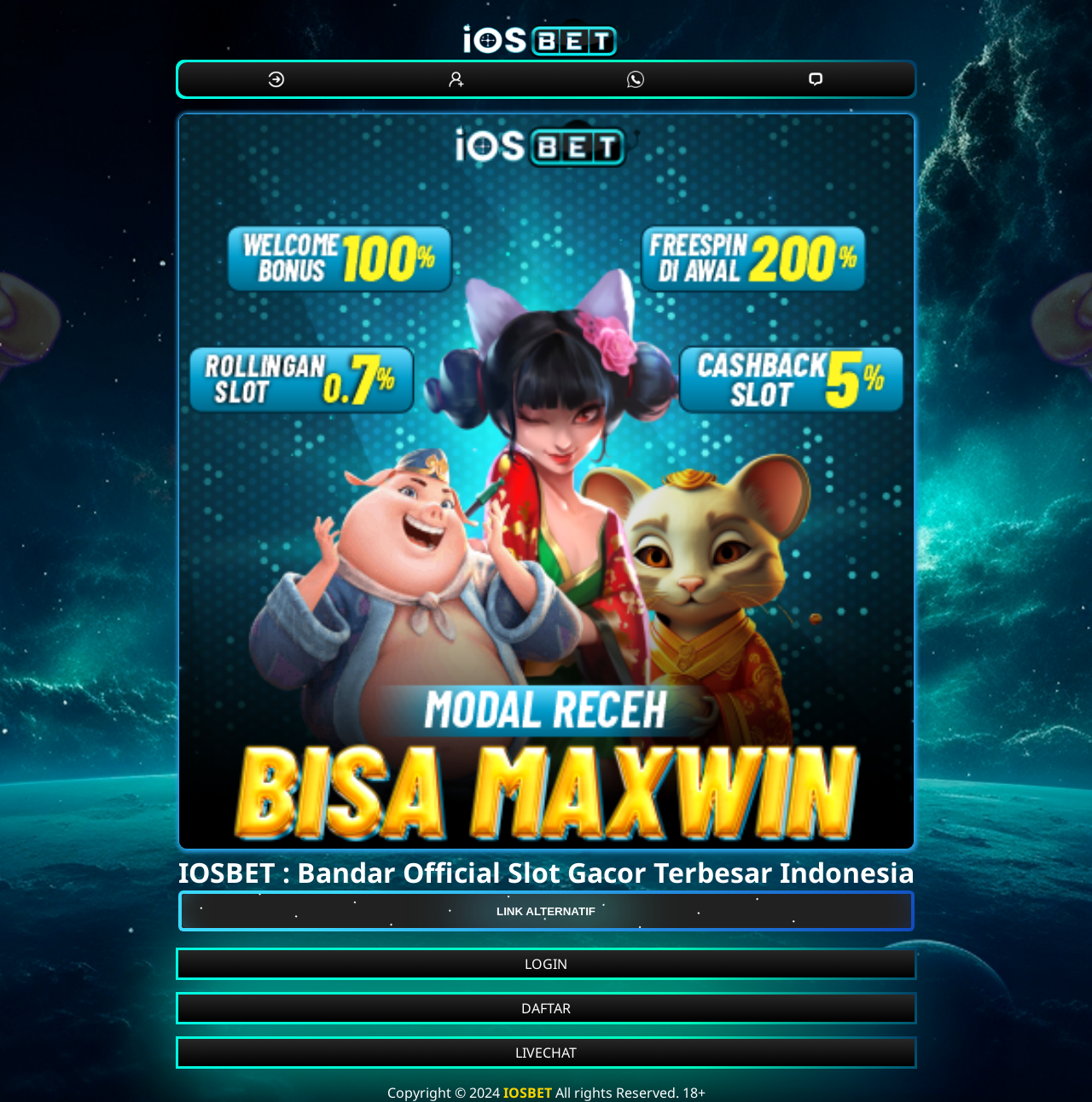How many buttons are there in the top navigation bar?
Using the image, elaborate on the answer with as much detail as possible.

There are 5 buttons in the top navigation bar, each with a link element and an image element as its child. The buttons are located at the top of the webpage with bounding boxes of [0.237, 0.057, 0.269, 0.087], [0.402, 0.057, 0.433, 0.087], [0.567, 0.057, 0.598, 0.087], [0.731, 0.057, 0.763, 0.087], and [0.163, 0.758, 0.837, 0.775] respectively.